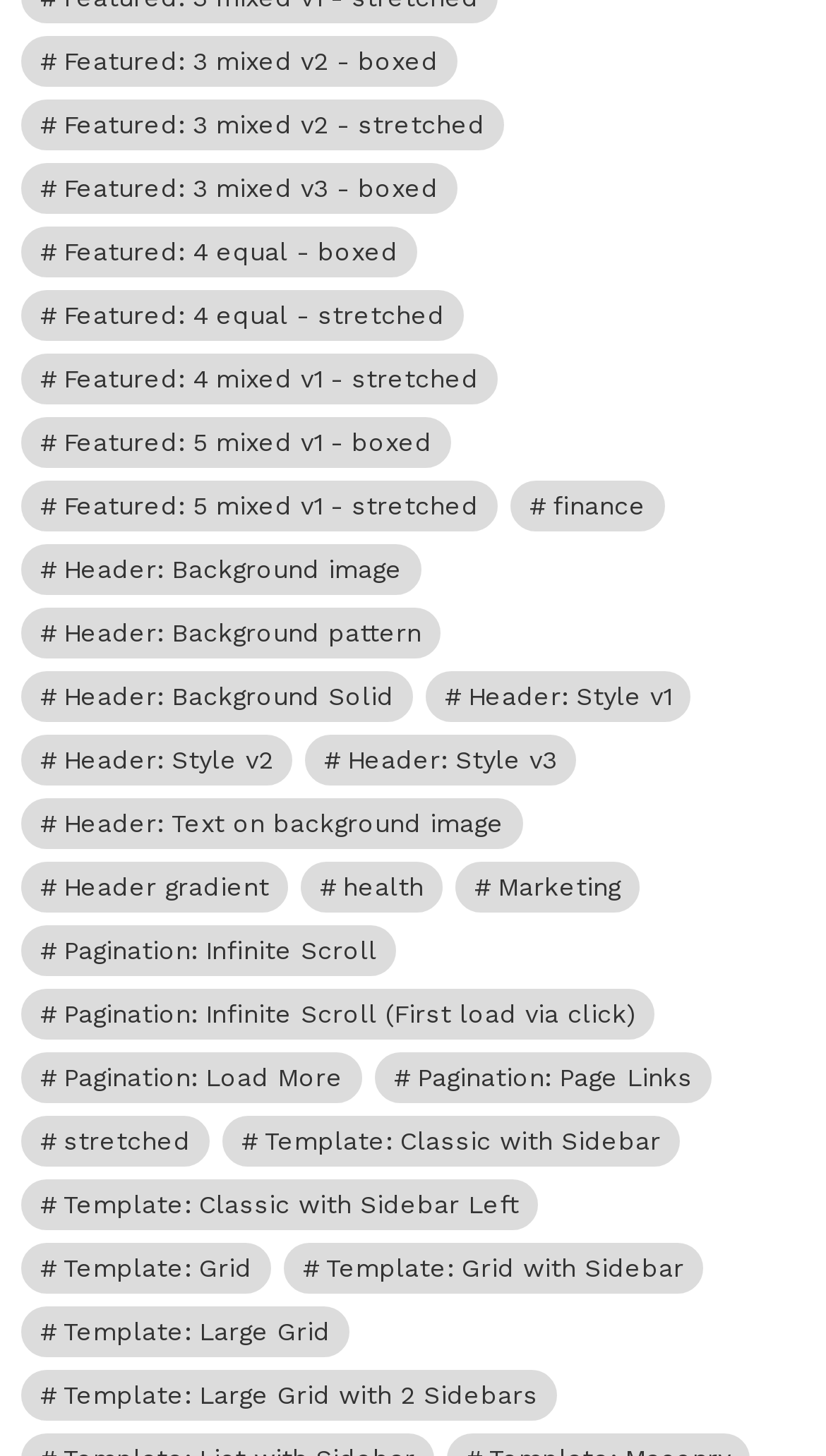Identify the bounding box coordinates of the section to be clicked to complete the task described by the following instruction: "Browse health category". The coordinates should be four float numbers between 0 and 1, formatted as [left, top, right, bottom].

[0.364, 0.592, 0.536, 0.627]